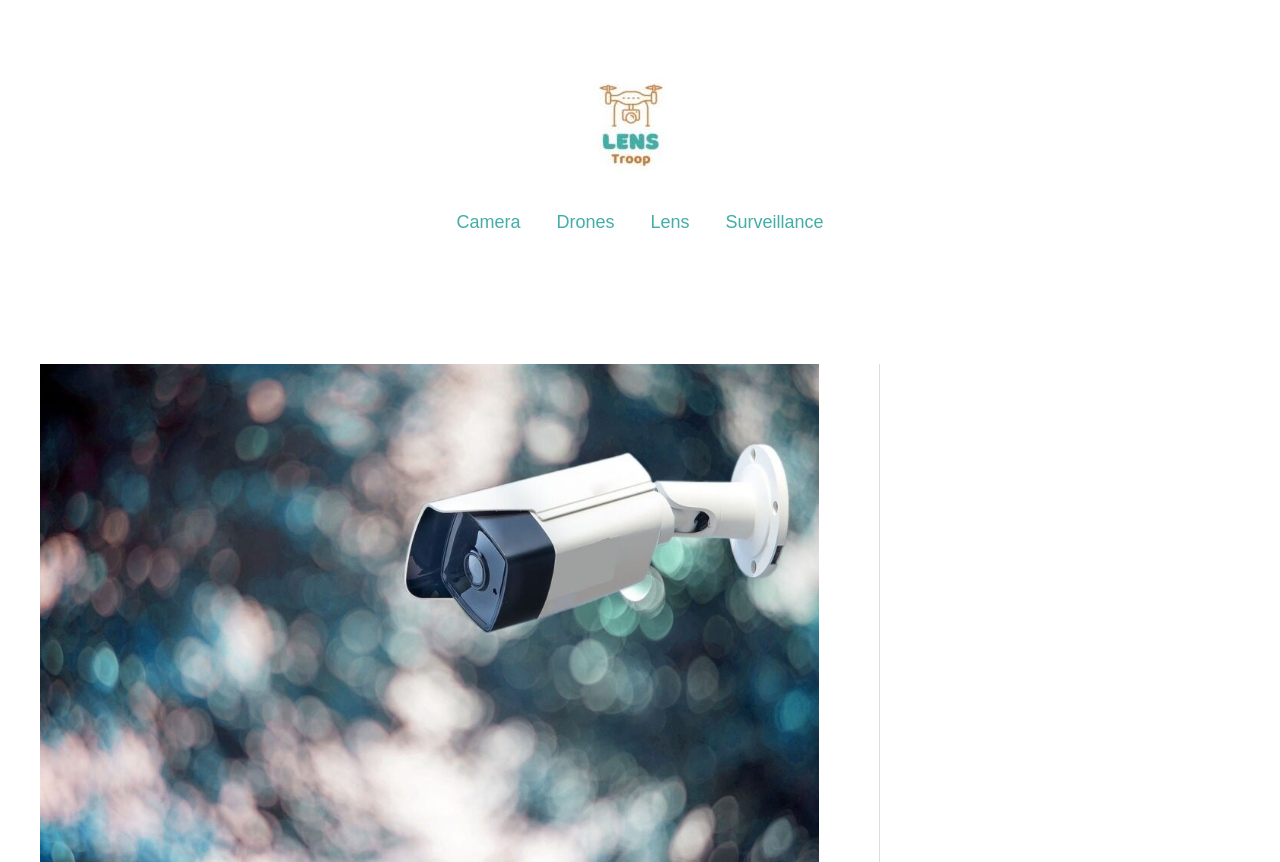Highlight the bounding box of the UI element that corresponds to this description: "Must Reads".

None